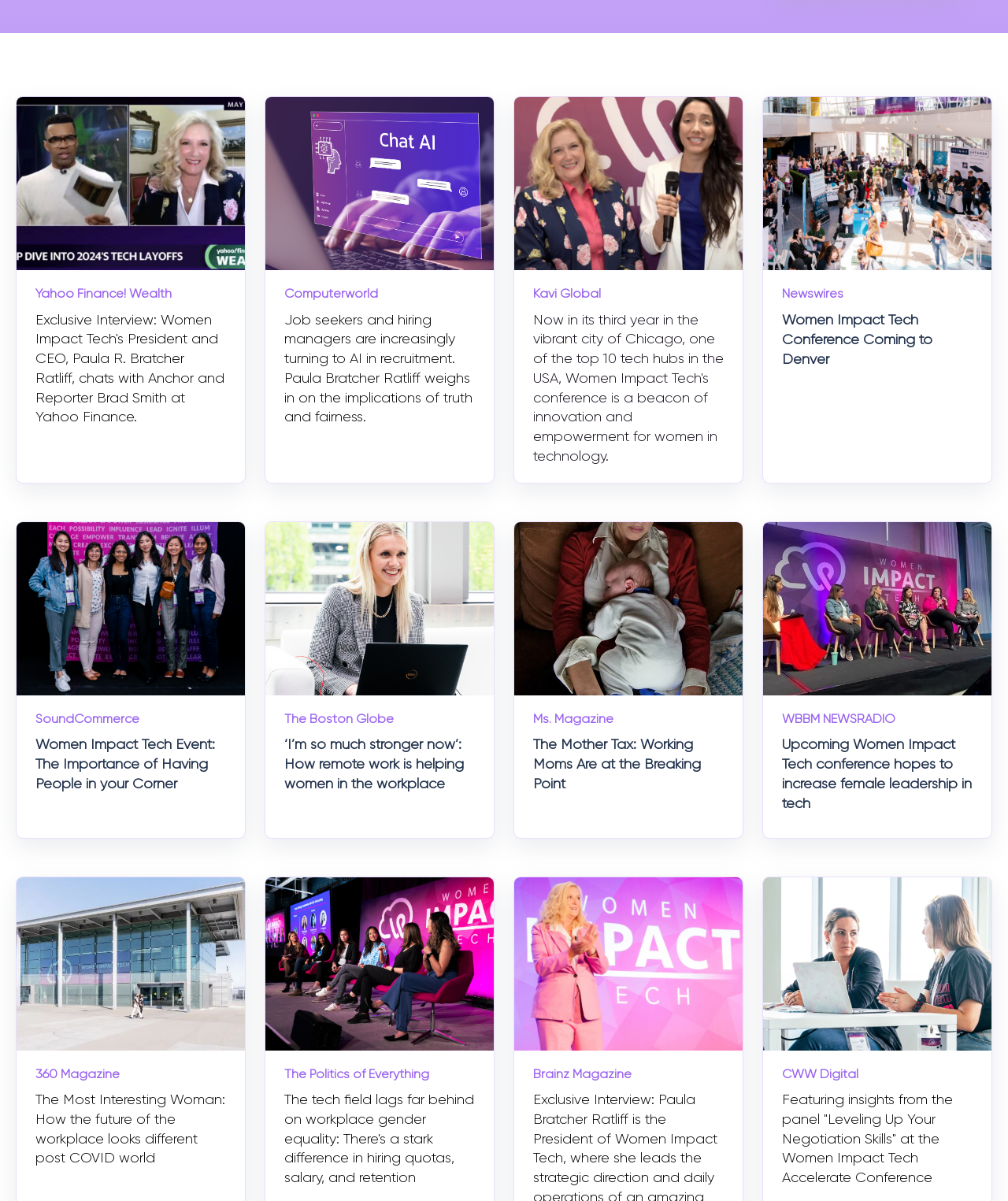Please mark the clickable region by giving the bounding box coordinates needed to complete this instruction: "Learn about the Women Impact Tech conference in Denver".

[0.776, 0.259, 0.965, 0.308]